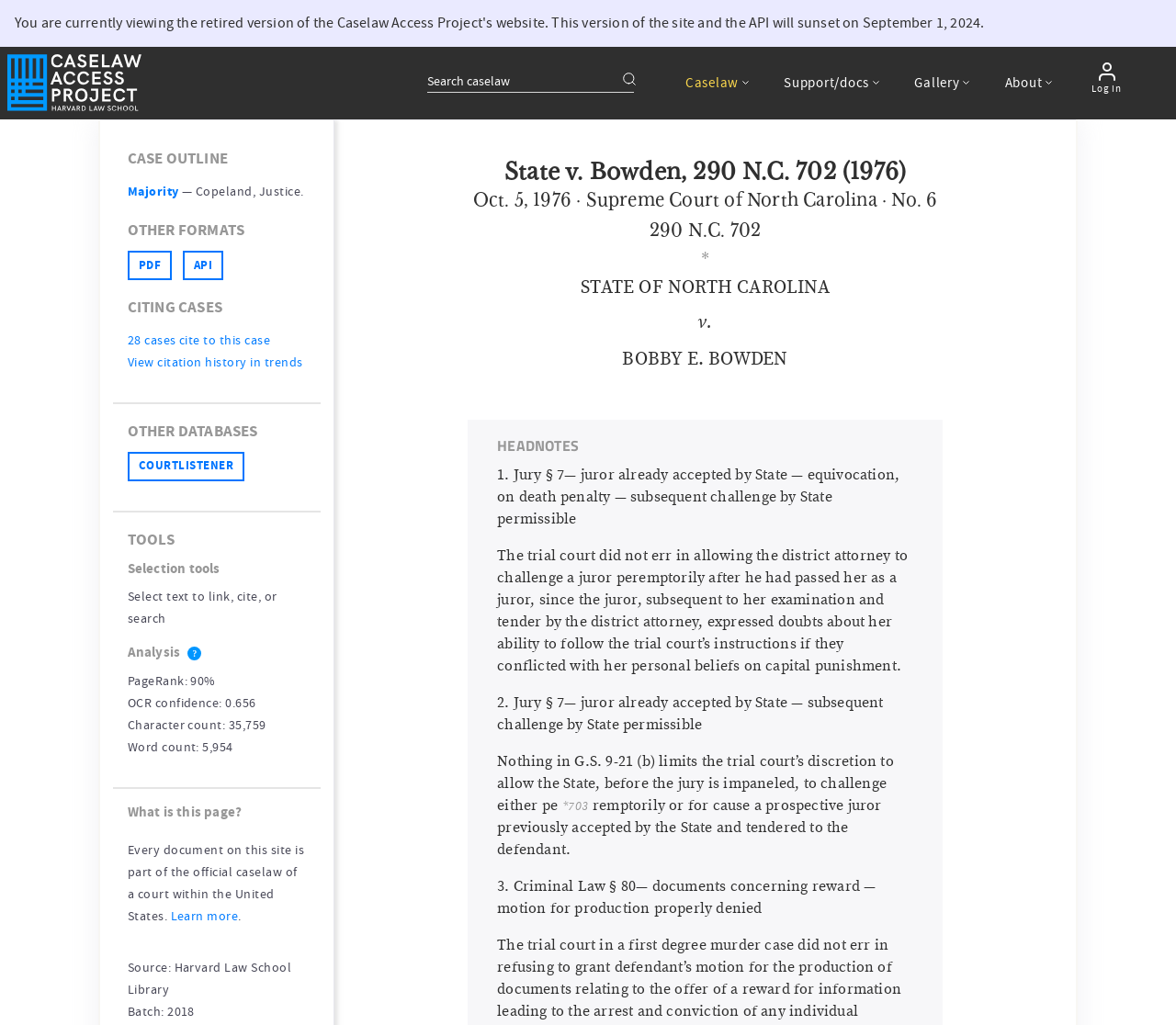Locate the bounding box coordinates of the clickable region to complete the following instruction: "View citation history in trends."

[0.108, 0.345, 0.257, 0.361]